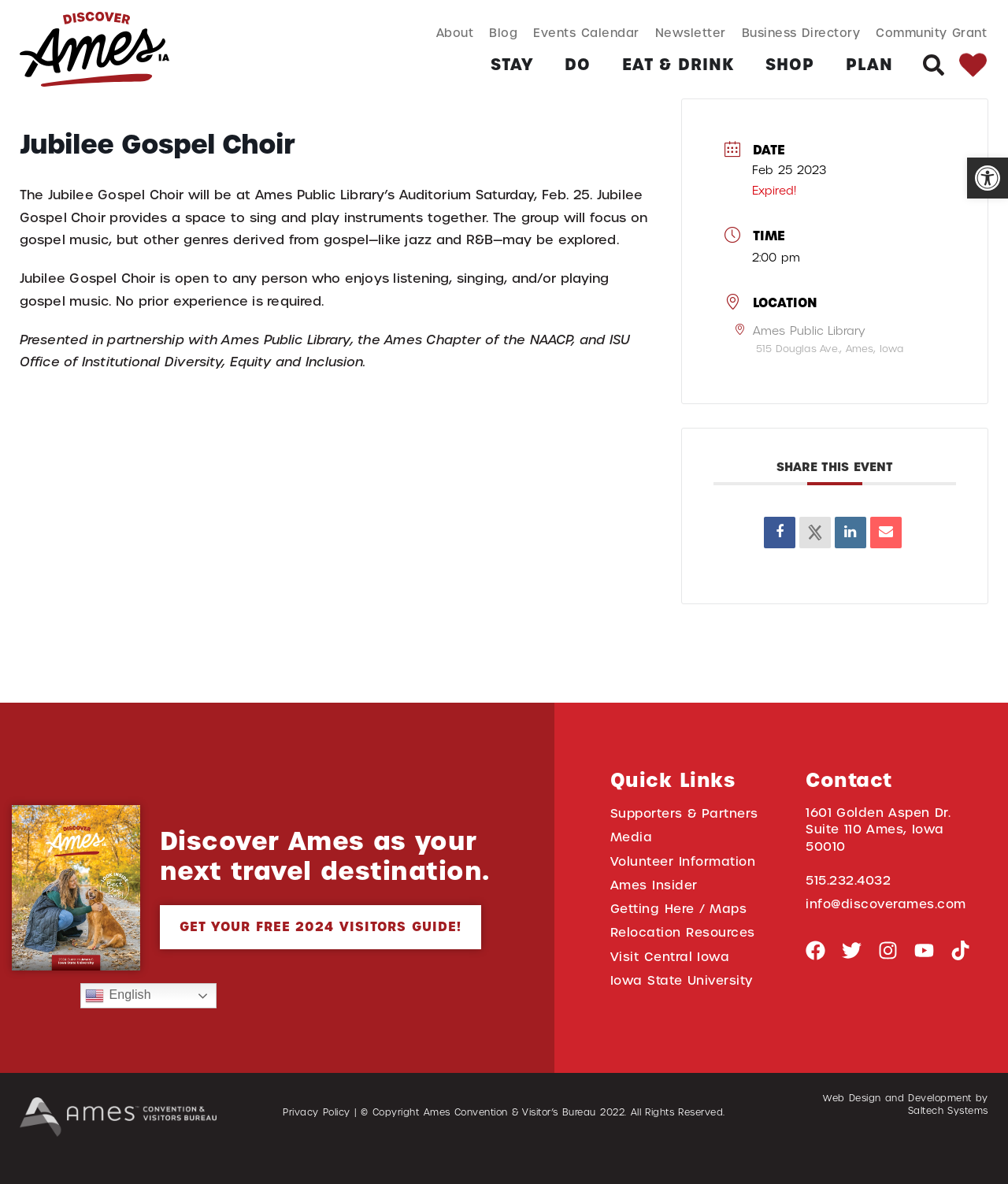What is the location of the event?
Offer a detailed and full explanation in response to the question.

The answer can be found in the description list section of the webpage, under the 'LOCATION' heading, where it is stated that the event is at 'Ames Public Library'.